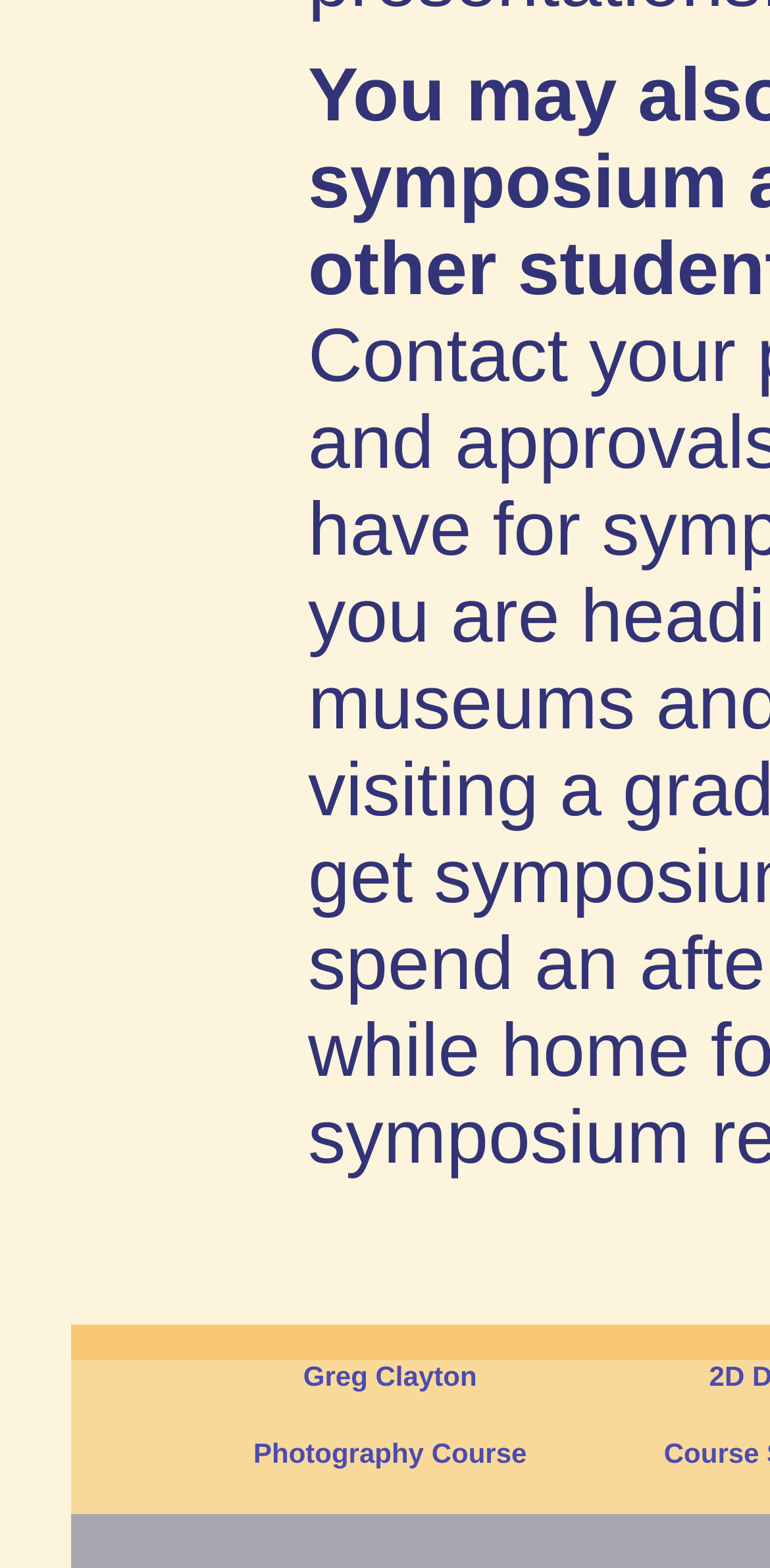How many links are there in the table? Look at the image and give a one-word or short phrase answer.

2